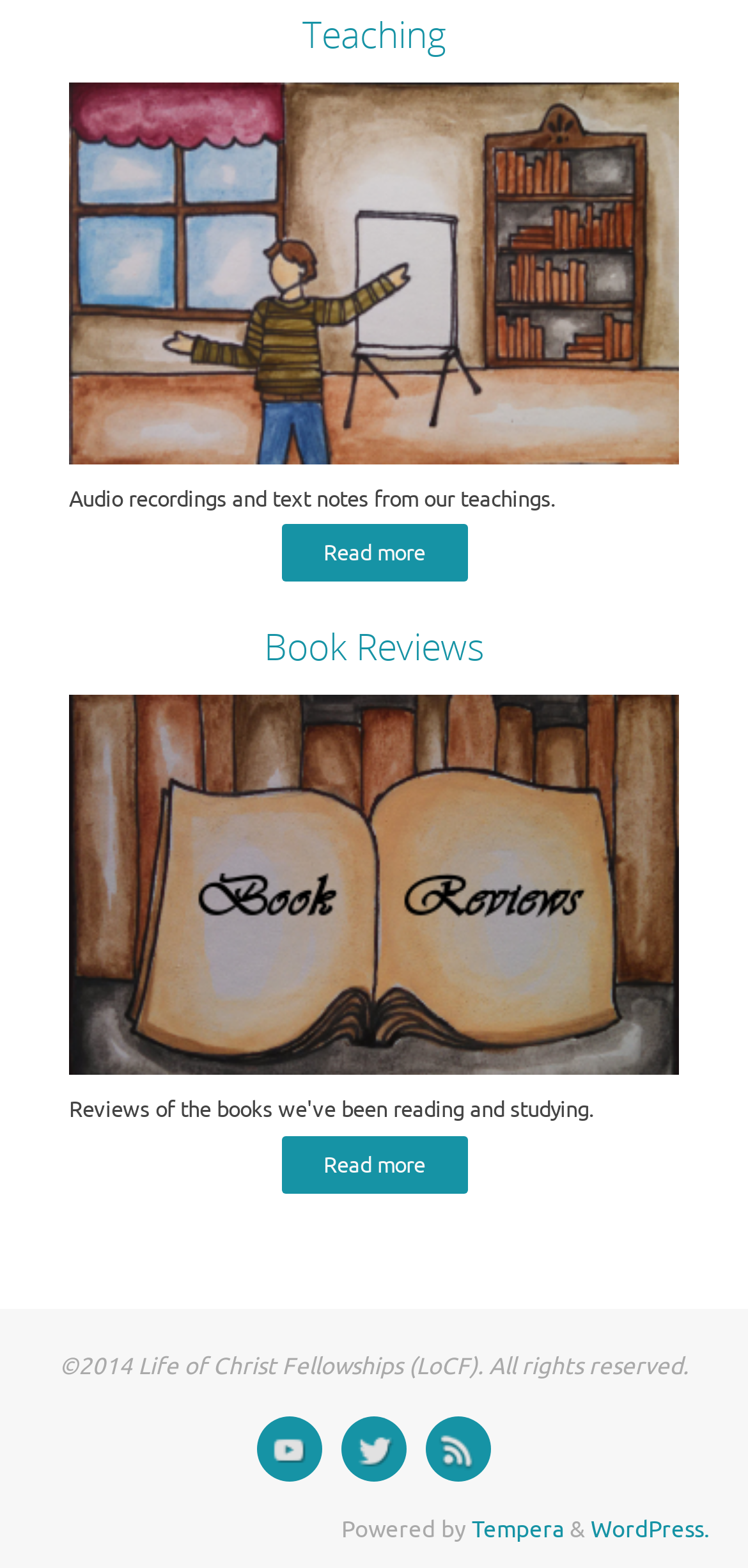Please find and report the bounding box coordinates of the element to click in order to perform the following action: "Subscribe to YouTube". The coordinates should be expressed as four float numbers between 0 and 1, in the format [left, top, right, bottom].

[0.344, 0.903, 0.431, 0.945]